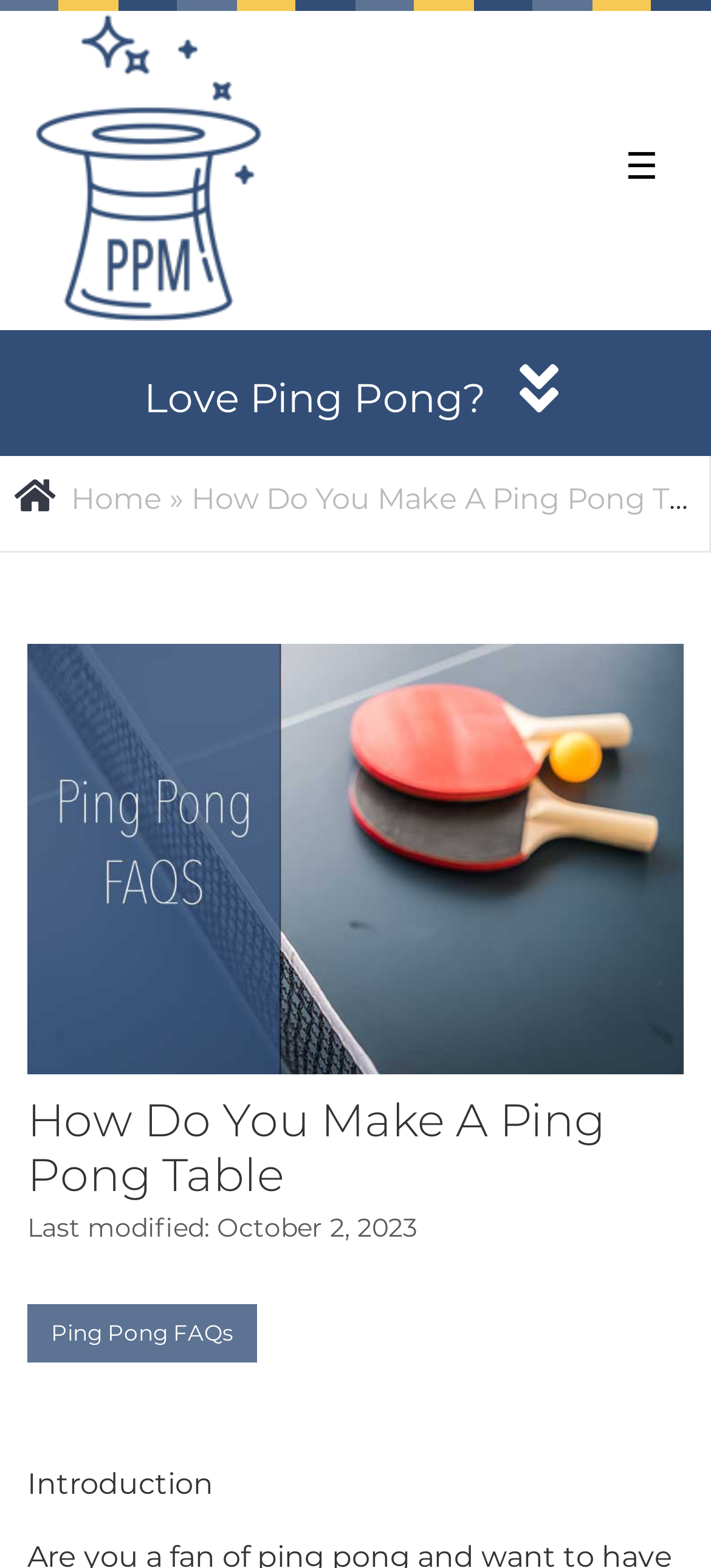What is the navigation button icon?
Make sure to answer the question with a detailed and comprehensive explanation.

The navigation button is located at the top right corner of the webpage, and it has an icon '☰' which is a symbol for toggling navigation.